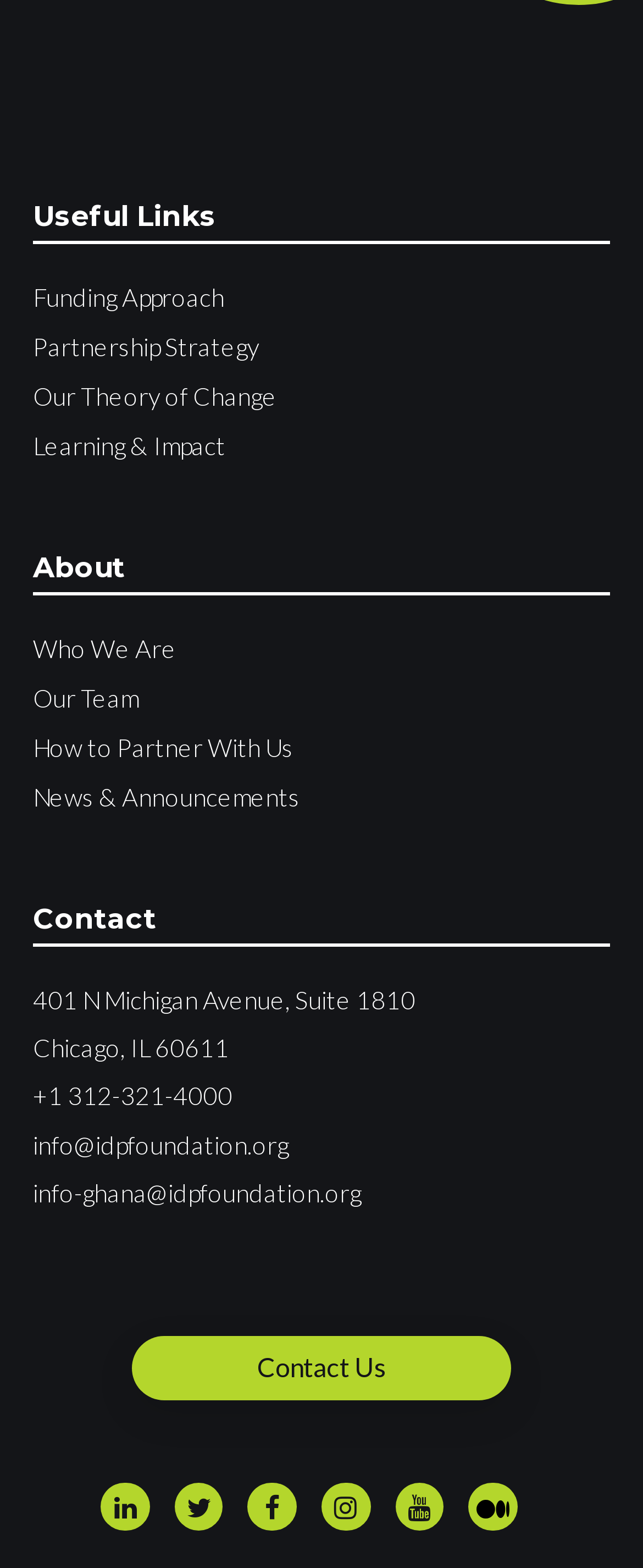Consider the image and give a detailed and elaborate answer to the question: 
How many social media links are at the bottom of the page?

I counted the number of social media links at the bottom of the page, which are 'Linkedin', 'Twitter', 'Facebook', 'Instagram', 'Youtube', and 'Yelp', and found that there are 6 links in total.